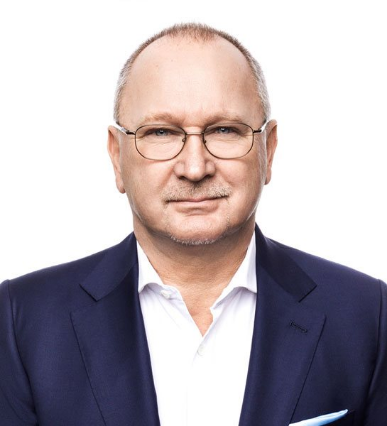Offer a detailed narrative of the scene depicted in the image.

The image depicts a professional portrait of Christian Rudolph, one of the Managing Directors. He is dressed in a dark suit with a white shirt, exuding a sense of authority and professionalism. His thoughtful expression, framed by short hair and glasses, conveys a sense of competence and leadership. The background is a simple white, which emphasizes his presence in the image, making it suitable for a corporate setting. This portrait reflects his role in guiding the company as a key figure in the management team.